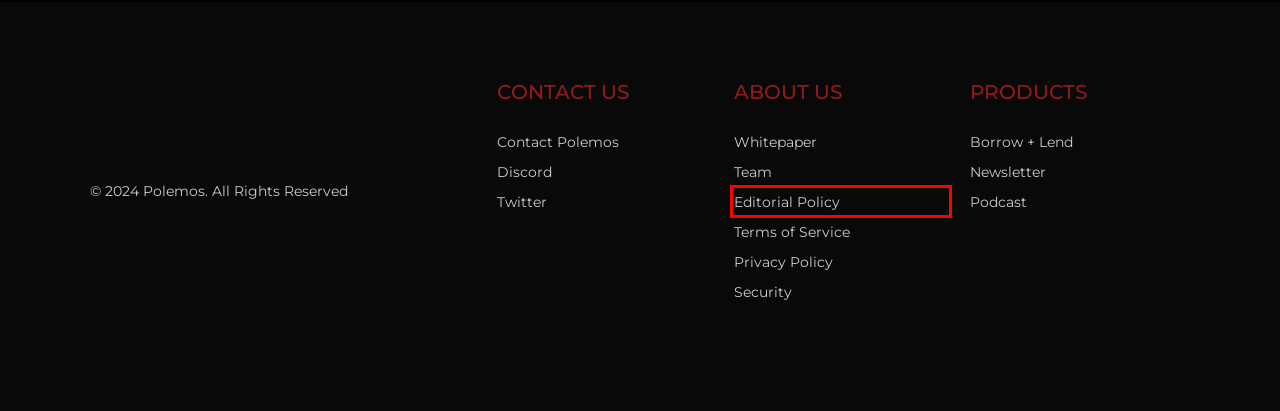You have a screenshot of a webpage where a red bounding box highlights a specific UI element. Identify the description that best matches the resulting webpage after the highlighted element is clicked. The choices are:
A. Meet the Team | Polemos
B. Privacy Policy - Polemos
C. Contact Polemos
D. Subscribe to the Key Characters podcast - Polemos
E. Polemos Terms of Service - Polemos
F. Sign up for the Polemos newsletter now - Polemos
G. The security behind the Polemos platform
H. Polemos Editorial Policy - Polemos

H